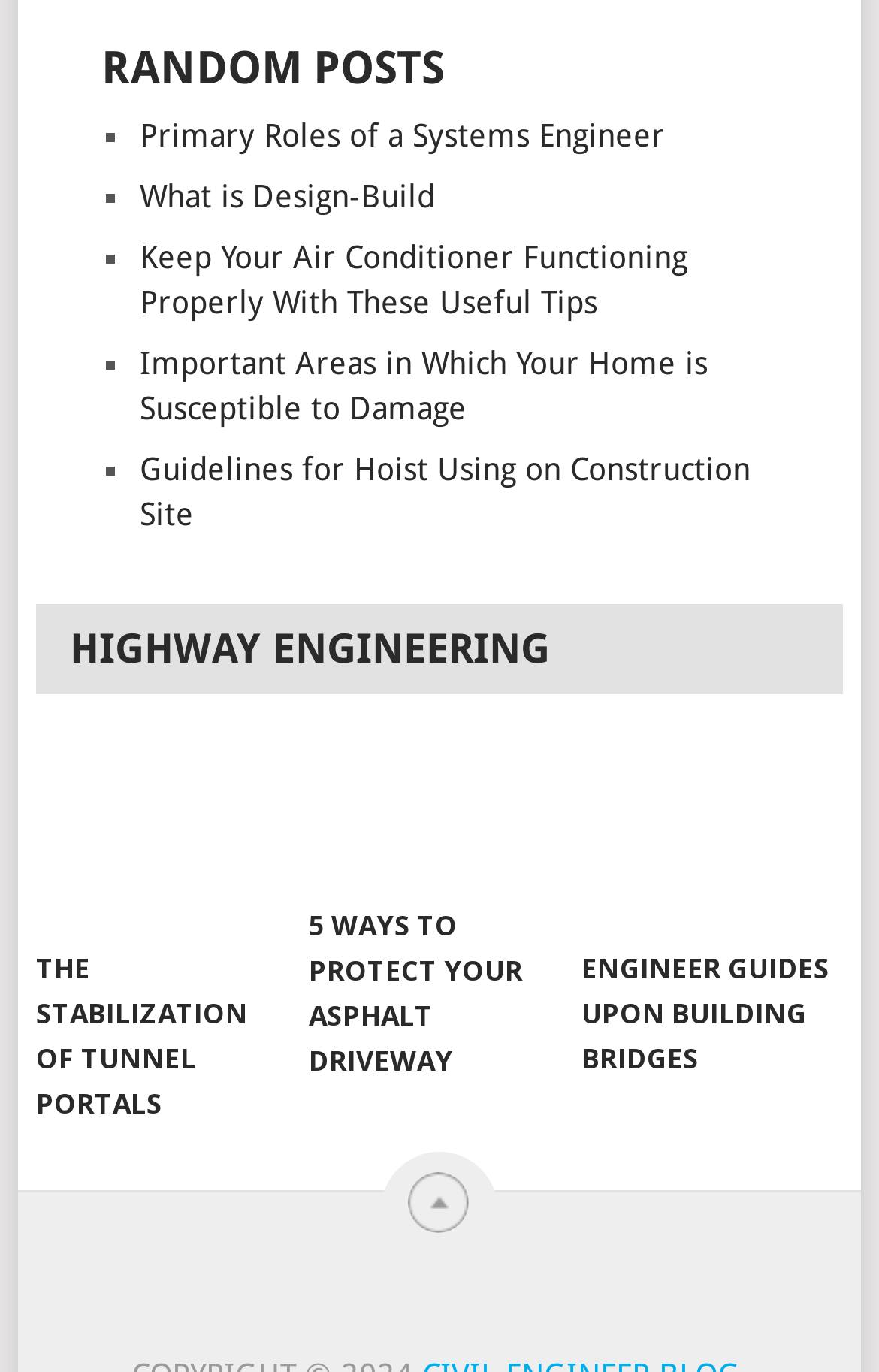Please determine the bounding box coordinates for the element with the description: "ENGINEER GUIDES UPON BUILDING BRIDGES".

[0.661, 0.552, 0.953, 0.674]